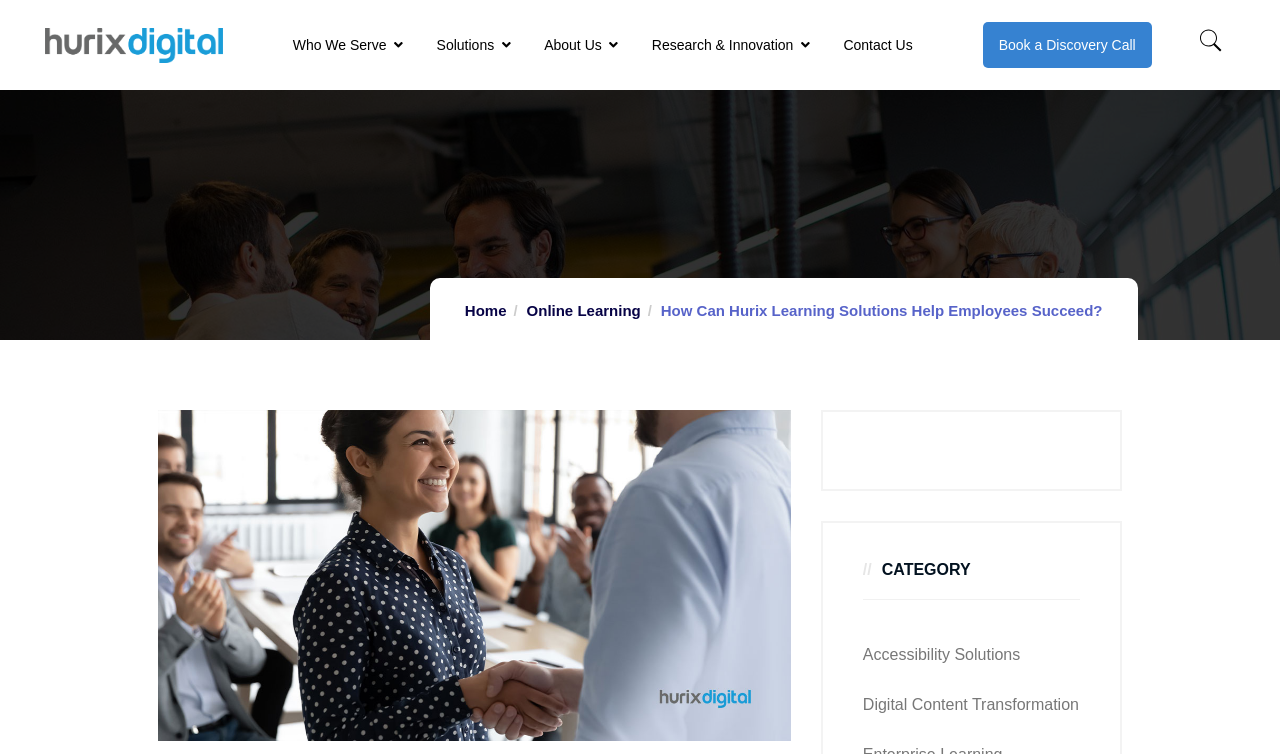Pinpoint the bounding box coordinates of the clickable element to carry out the following instruction: "Go to the 'Home' page."

[0.363, 0.401, 0.396, 0.423]